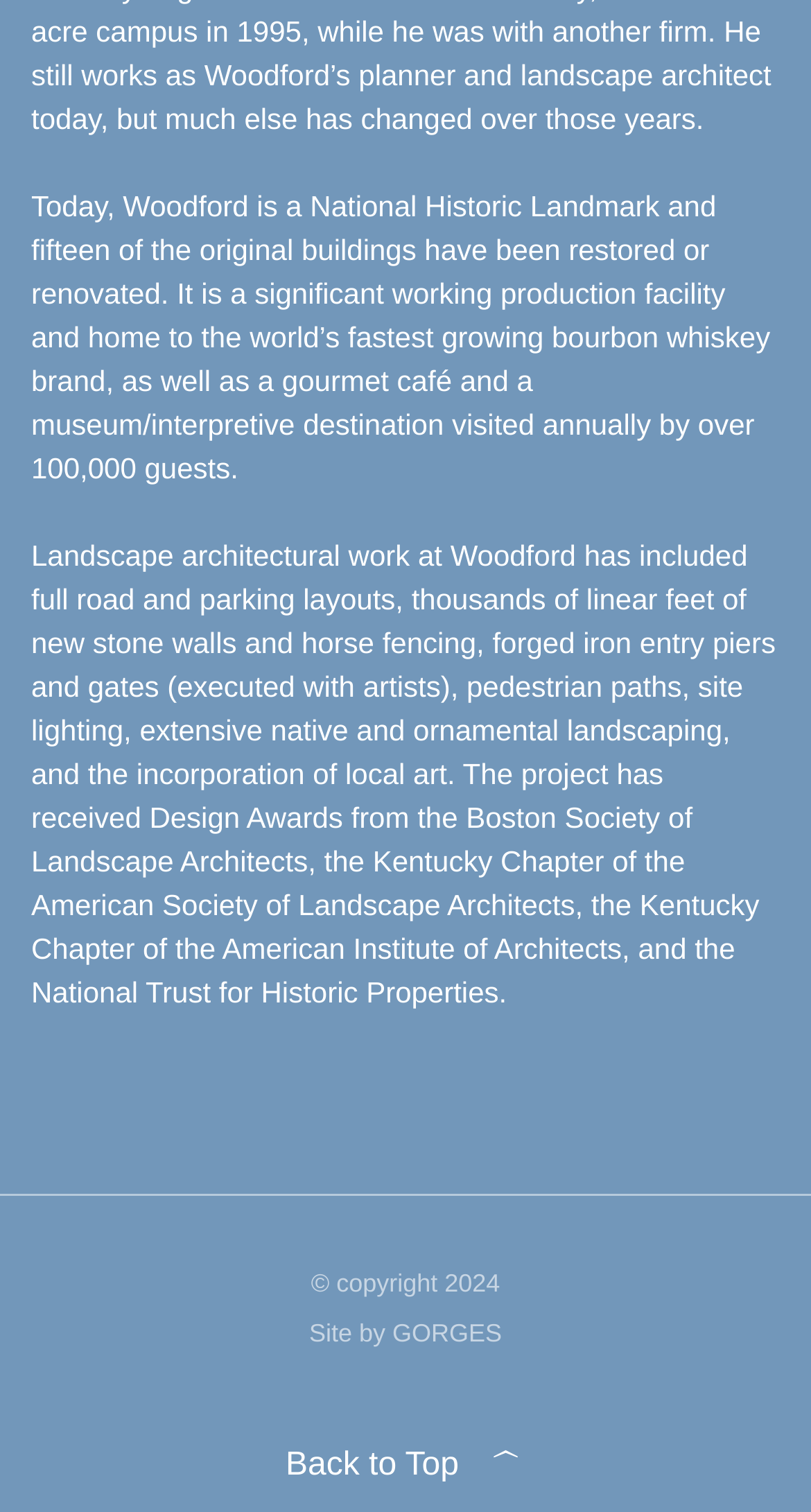What is the name of the company that designed the website?
Please answer using one word or phrase, based on the screenshot.

GORGES